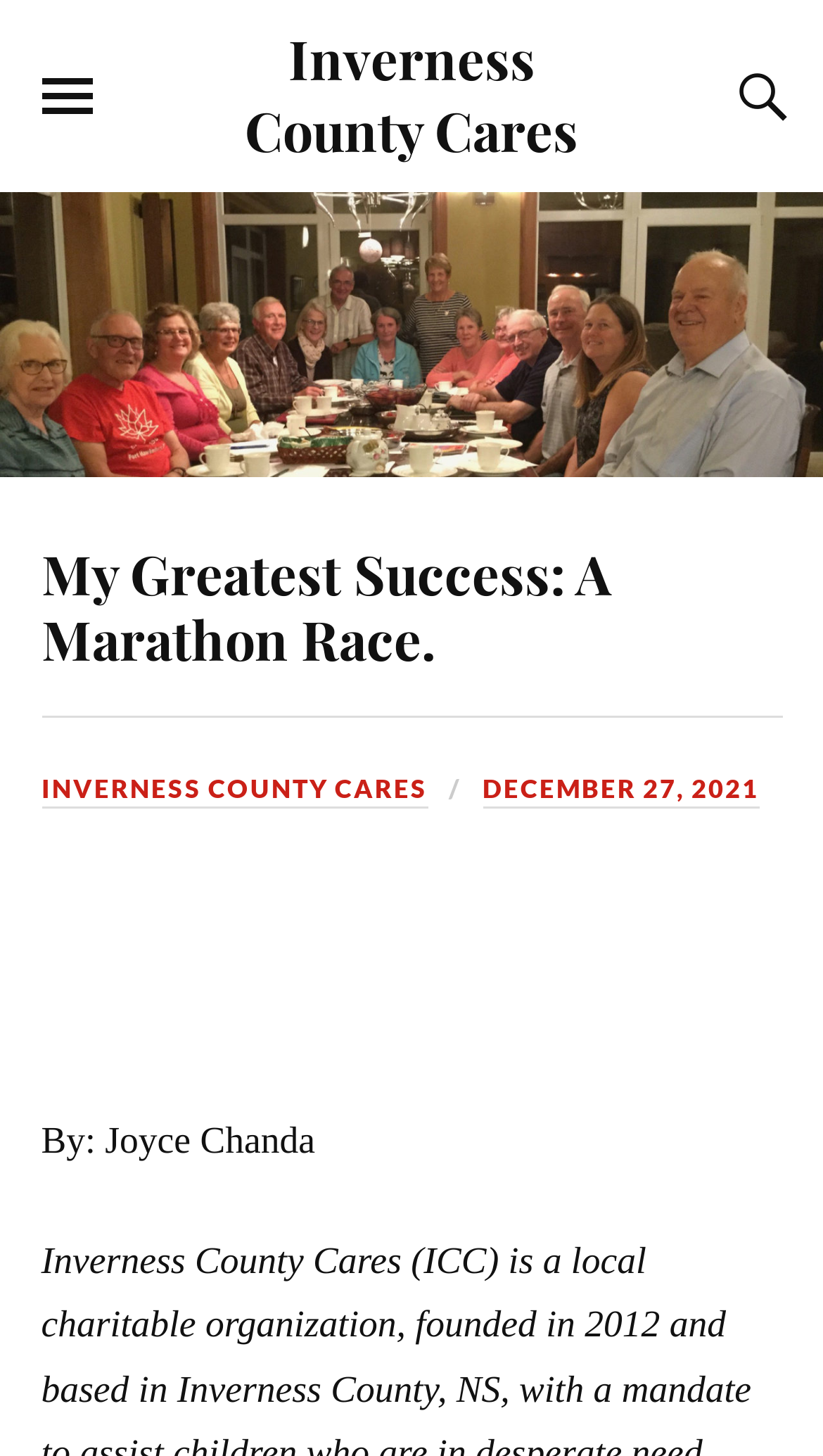Find the coordinates for the bounding box of the element with this description: "Toggle the mobile menu".

[0.05, 0.027, 0.112, 0.105]